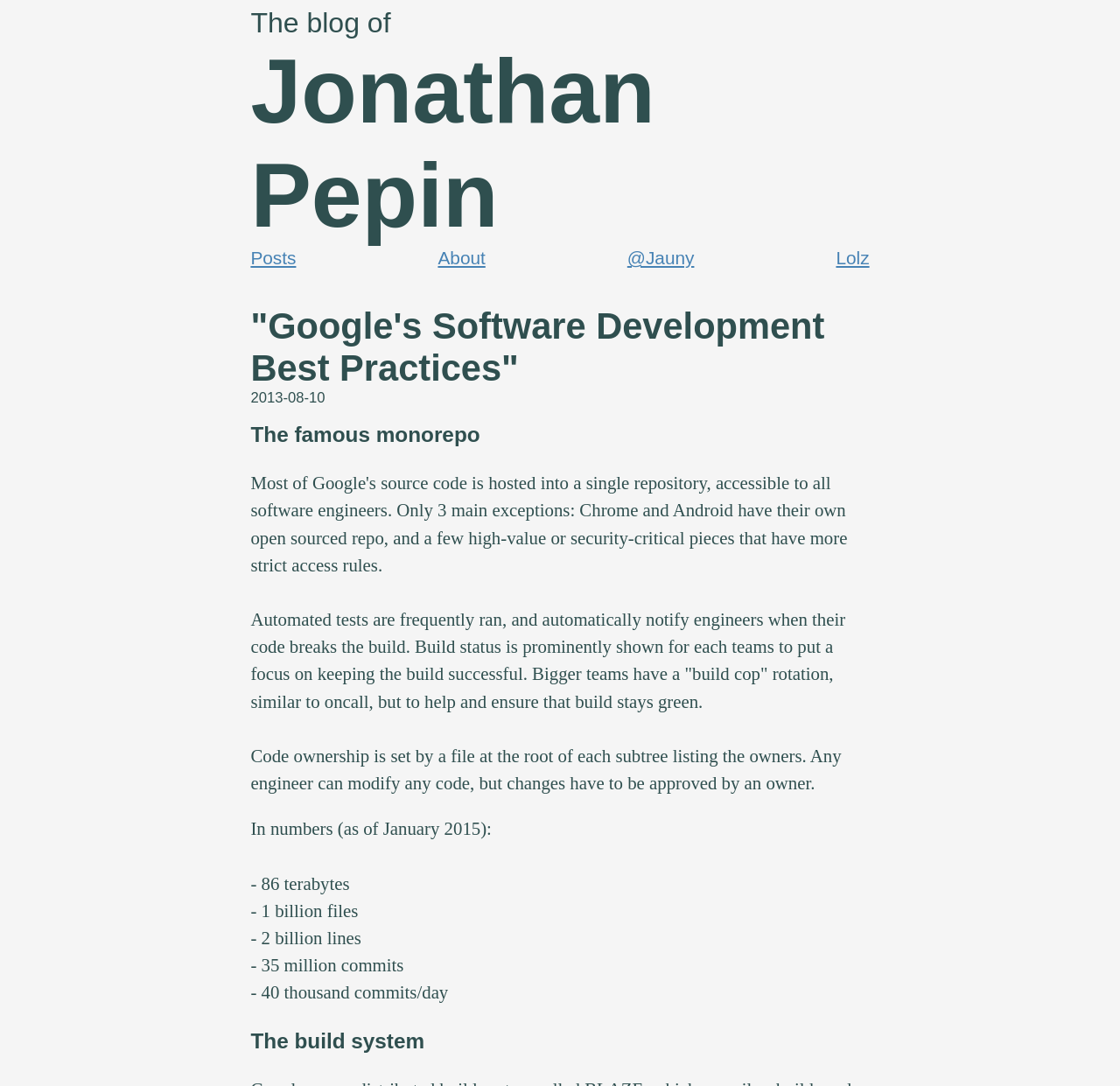Carefully examine the image and provide an in-depth answer to the question: What is the name of the blog?

I found the answer by looking at the heading element with the text 'The blog of Jonathan Pepin' which is located at the top of the webpage.